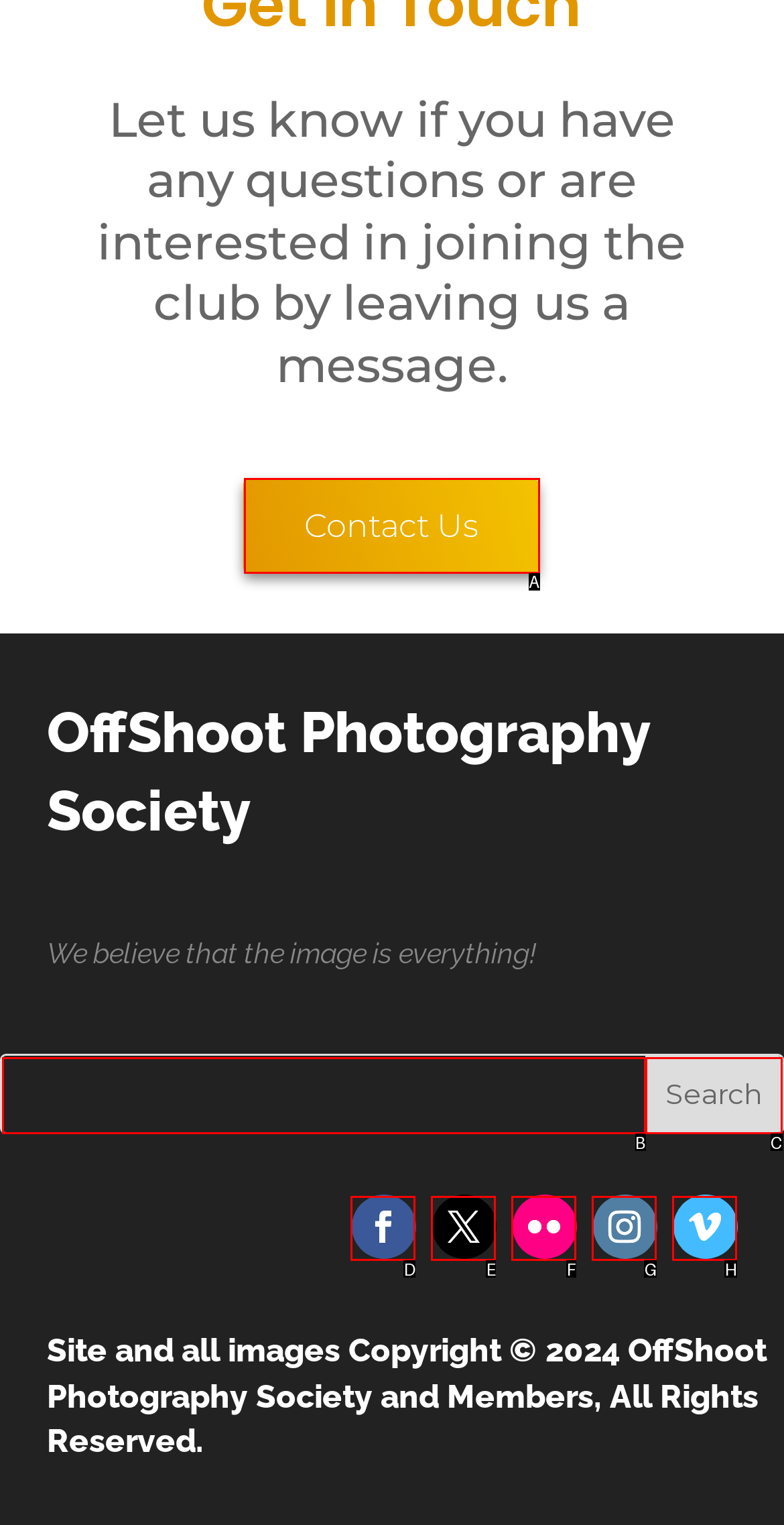Identify the option that best fits this description: Contact Us
Answer with the appropriate letter directly.

A